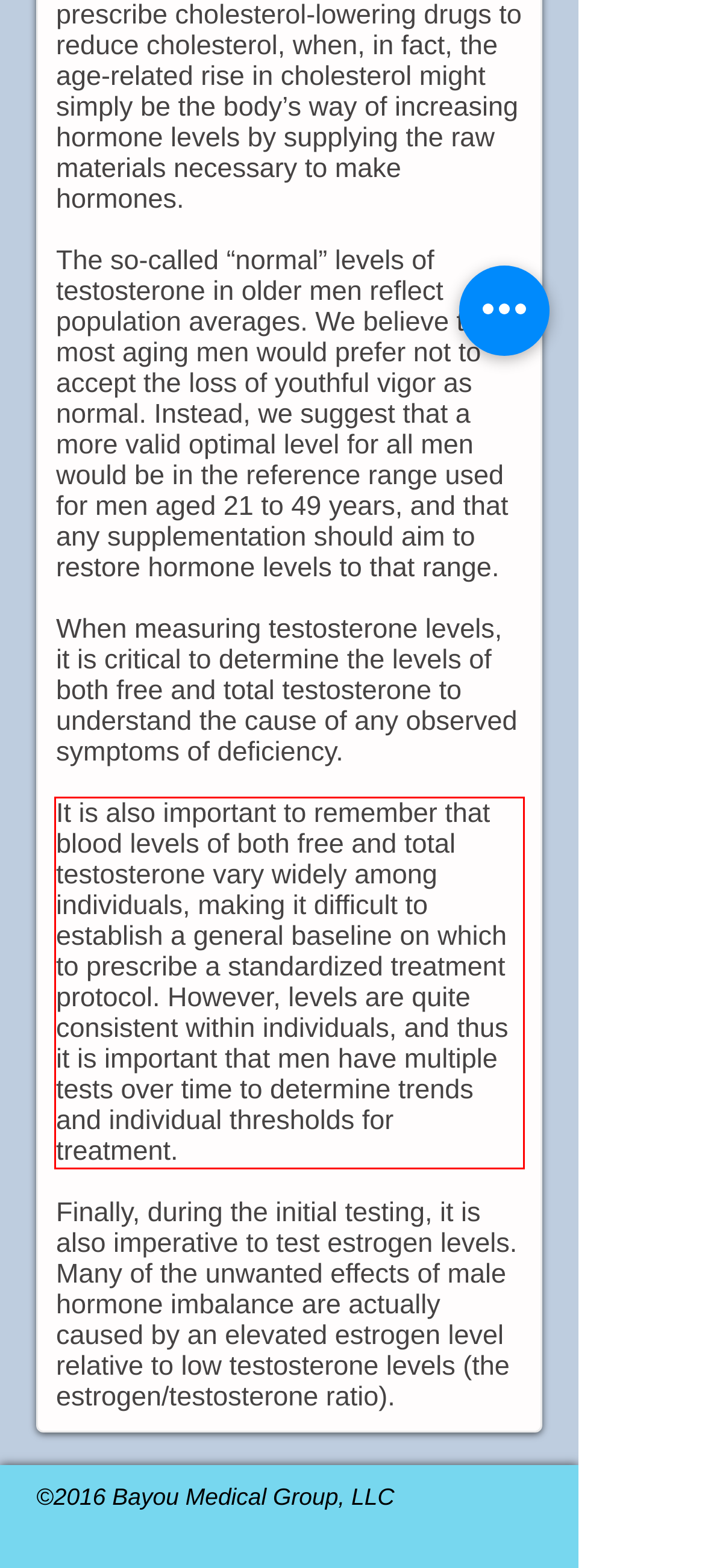Analyze the red bounding box in the provided webpage screenshot and generate the text content contained within.

It is also important to remember that blood levels of both free and total testosterone vary widely among individuals, making it difficult to establish a general baseline on which to prescribe a standardized treatment protocol. However, levels are quite consistent within individuals, and thus it is important that men have multiple tests over time to determine trends and individual thresholds for treatment.